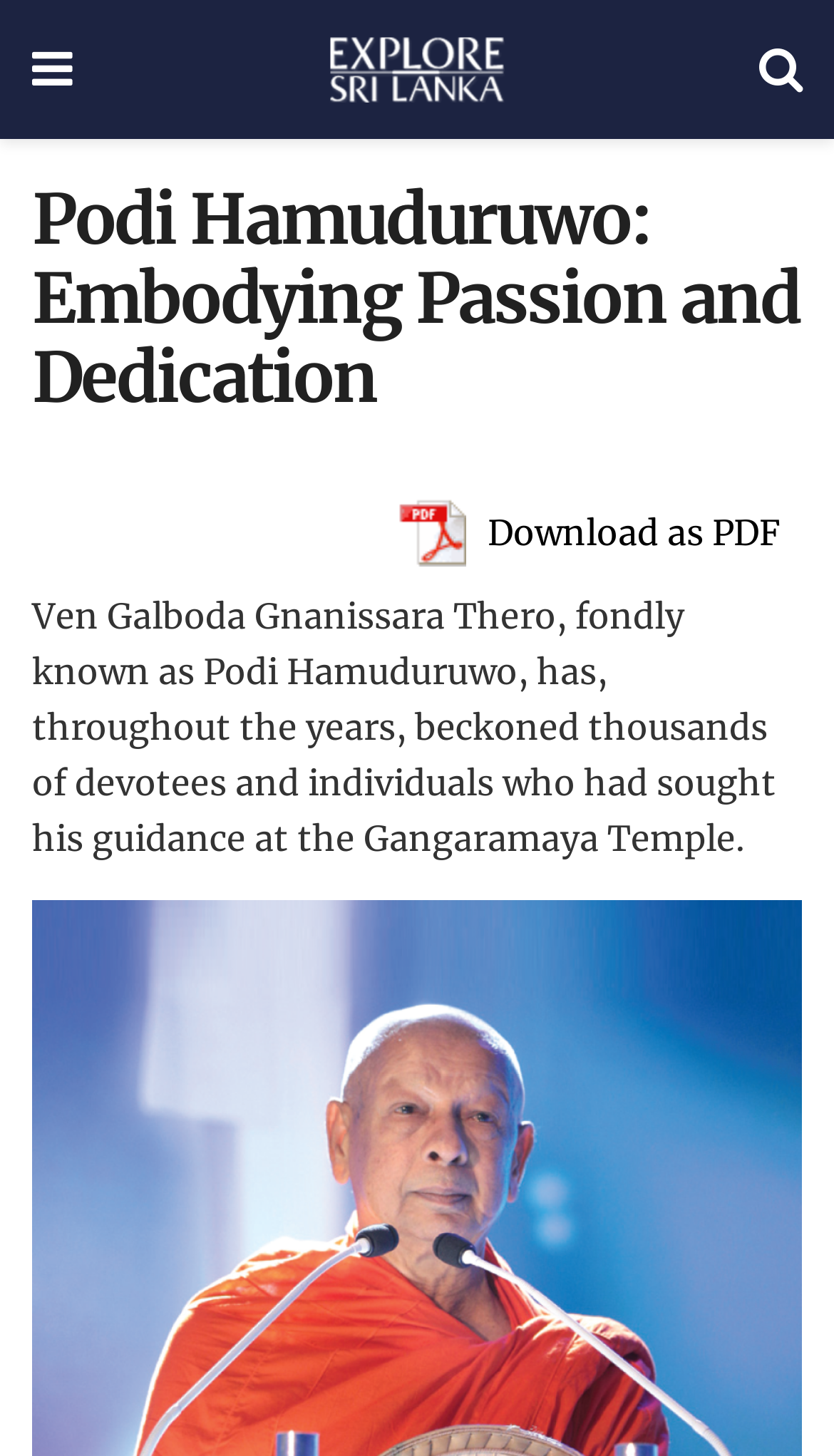What is the format of the downloadable file?
Please give a detailed and elaborate explanation in response to the question.

The link element with the text 'Download as PDF' and the image element with the description 'image_pdf' suggest that the downloadable file is in PDF format.